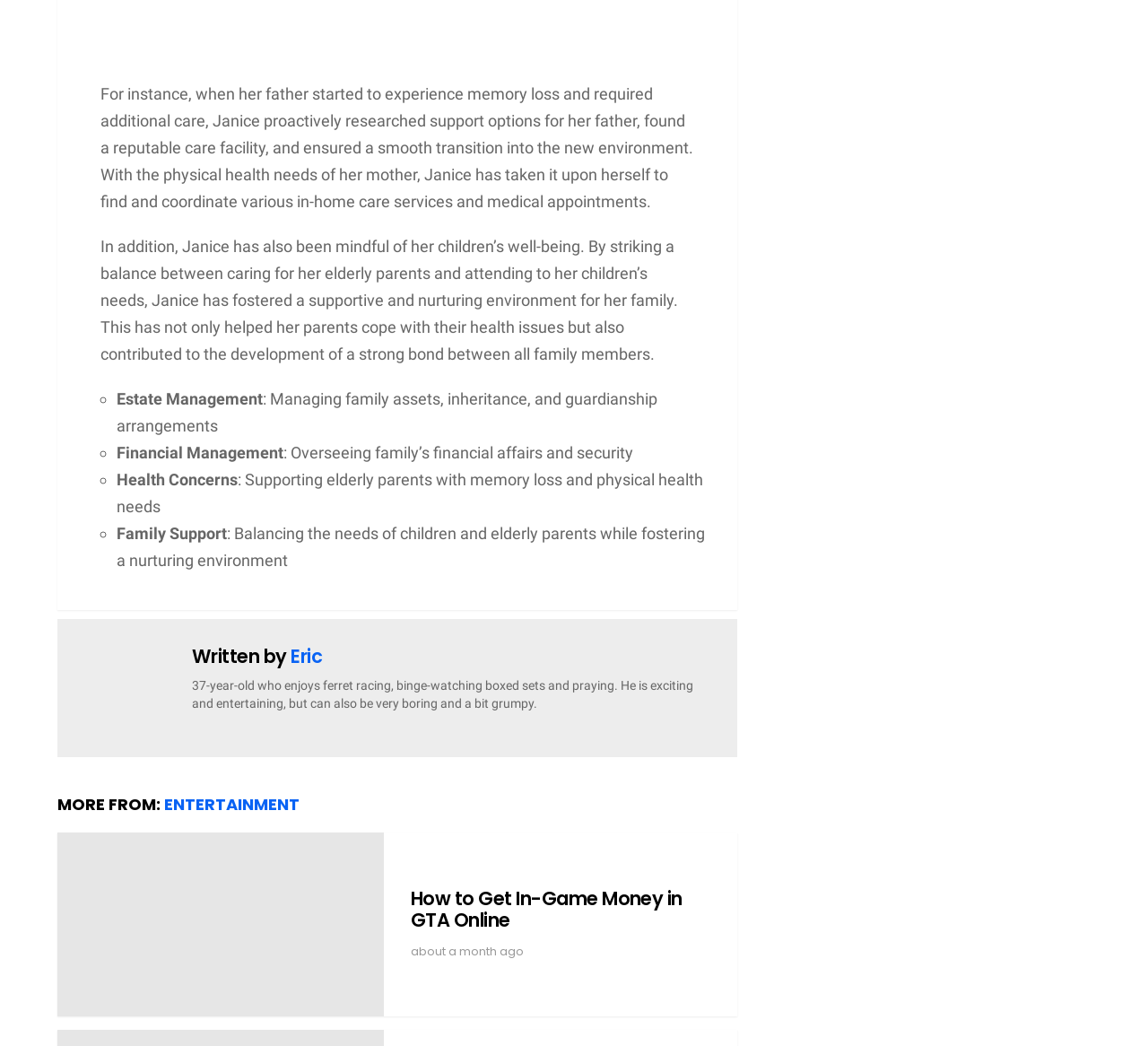Locate the bounding box coordinates of the clickable part needed for the task: "Click the link to read more about Eric".

[0.253, 0.615, 0.281, 0.639]